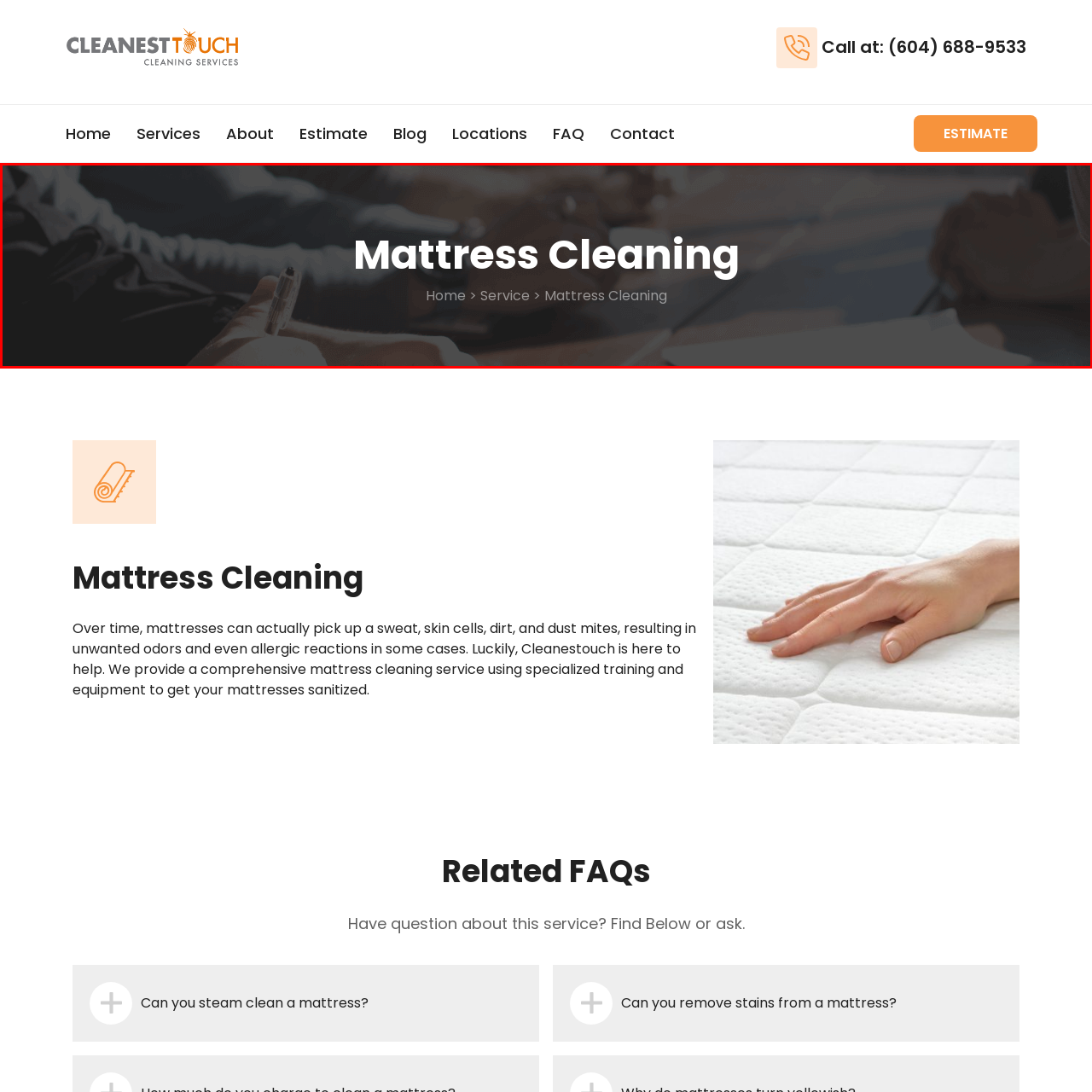What is the background of the webpage?  
Carefully review the image highlighted by the red outline and respond with a comprehensive answer based on the image's content.

I analyzed the visual elements of the webpage and found that the background is a soft, blurred image, which suggests a clean and professional environment, reinforcing the message of cleanliness and care associated with mattress cleaning services.